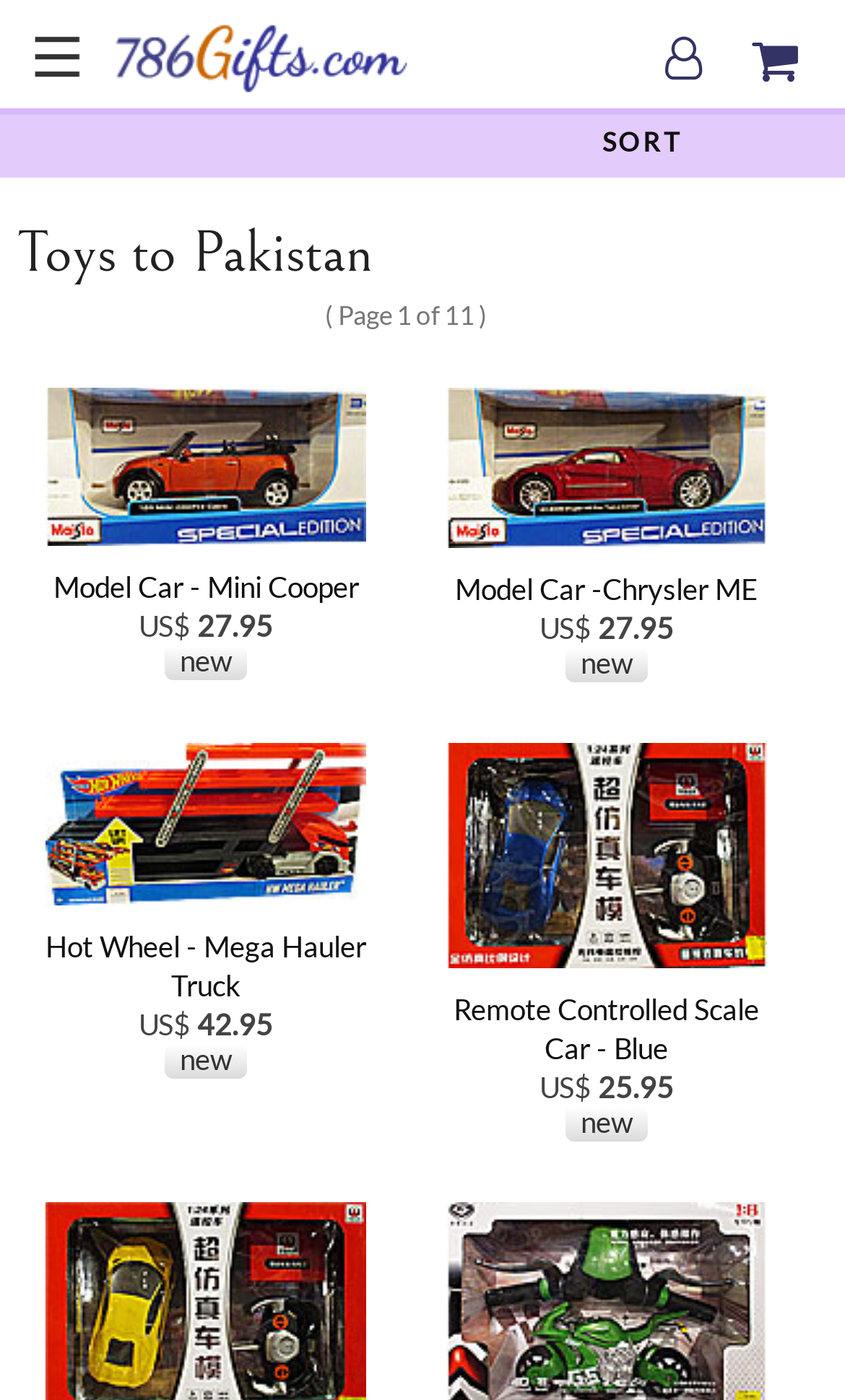How many pages of products are there?
Please give a detailed and elaborate answer to the question based on the image.

I determined the answer by looking at the text '( Page 1 of 11 )' which indicates that there are 11 pages of products.